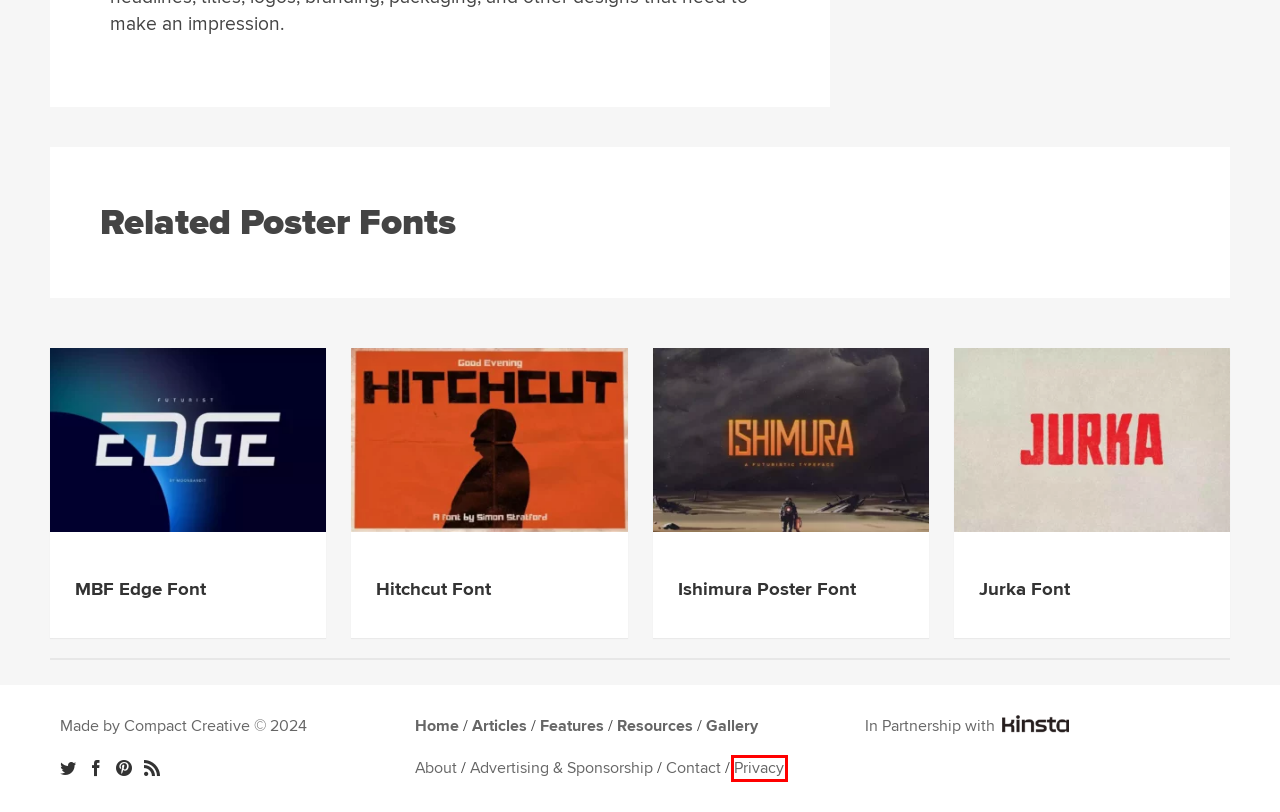You are presented with a screenshot of a webpage containing a red bounding box around a particular UI element. Select the best webpage description that matches the new webpage after clicking the element within the bounding box. Here are the candidates:
A. Features | Design Shack
B. MBF Edge Font | Design Shack
C. Jurka Font | Design Shack
D. Ishimura Poster Font | Design Shack
E. Compact Creative
F. Privacy Policy | Design Shack
G. Hitchcut Font | Design Shack
H. Kinsta® - Fast, secure, feature-rich WordPress hosting

F